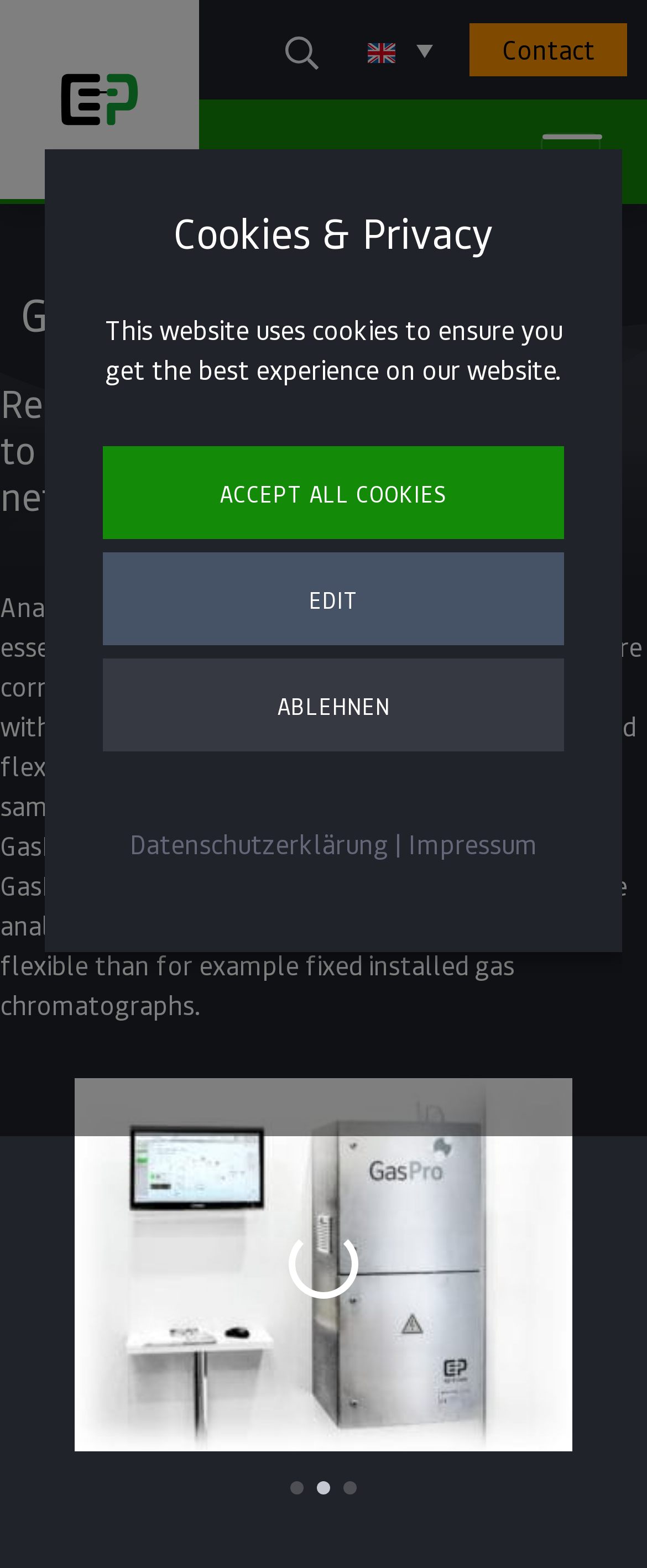Specify the bounding box coordinates (top-left x, top-left y, bottom-right x, bottom-right y) of the UI element in the screenshot that matches this description: aria-label="Go to slide 1"

[0.449, 0.944, 0.469, 0.953]